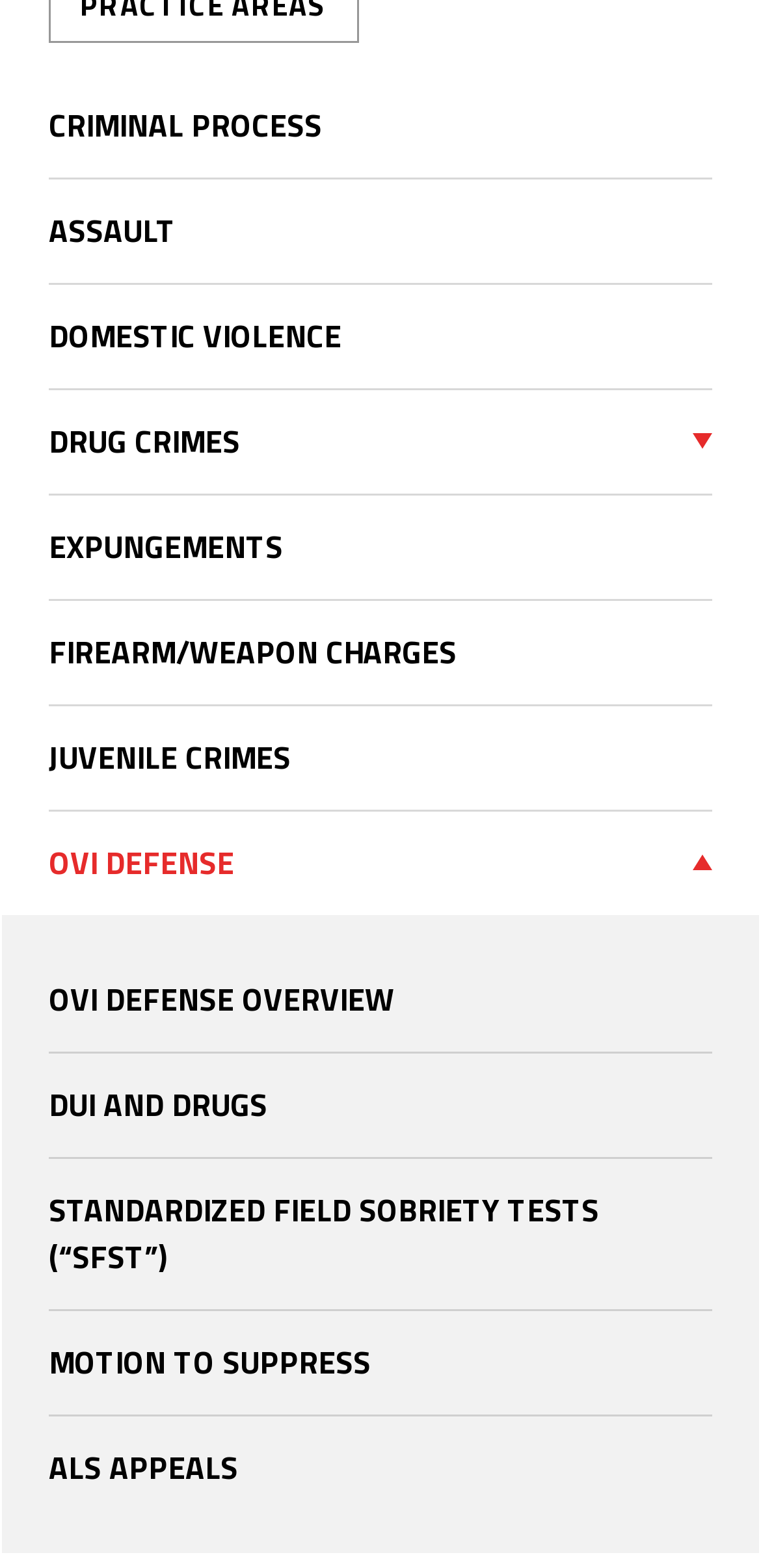What is the vertical position of the 'DOMESTIC VIOLENCE' link?
Based on the visual, give a brief answer using one word or a short phrase.

above ASSAULT